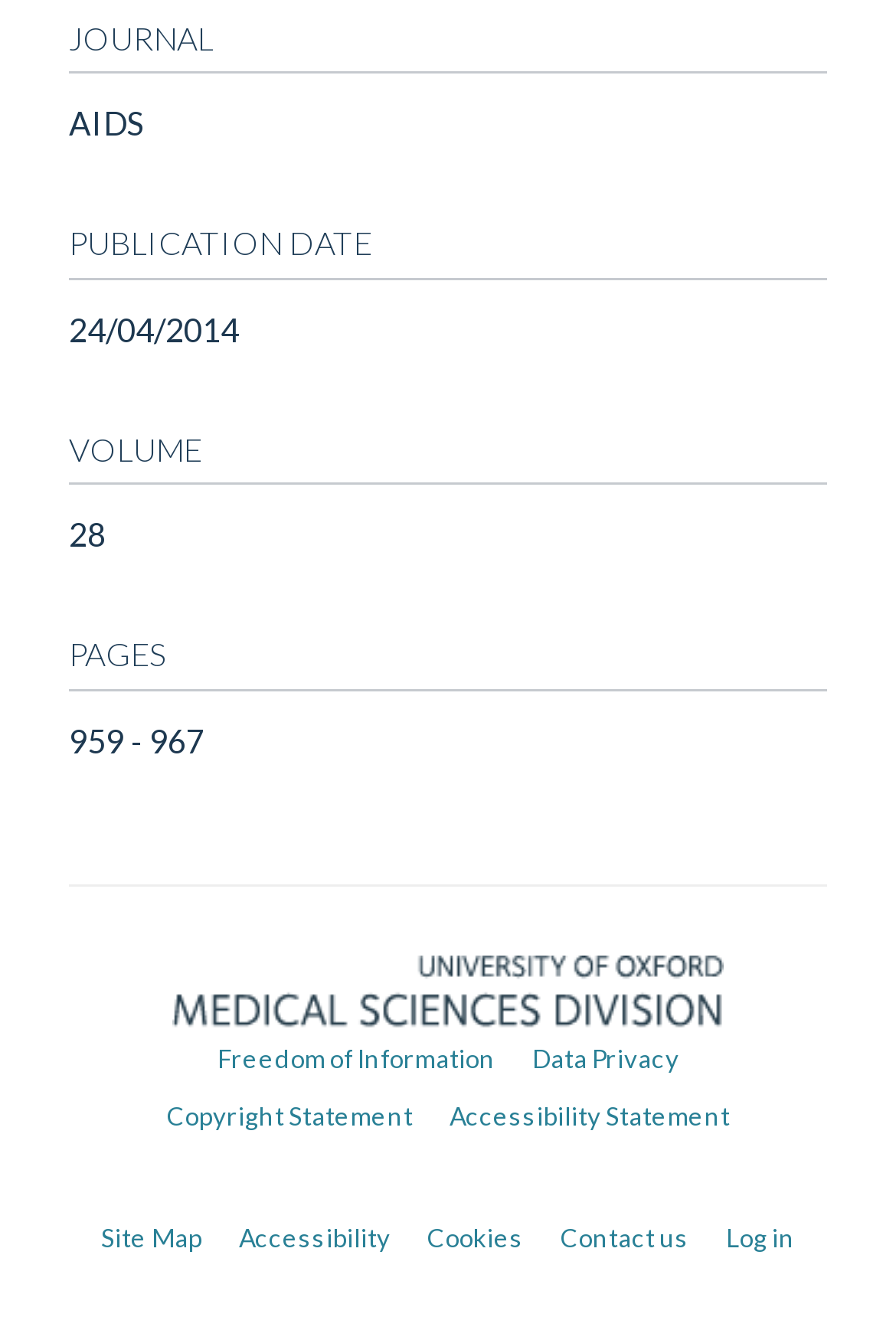What is the volume number of the journal?
Using the image as a reference, give an elaborate response to the question.

I found the volume number by looking at the 'VOLUME' heading and its corresponding StaticText element, which contains the number '28'.